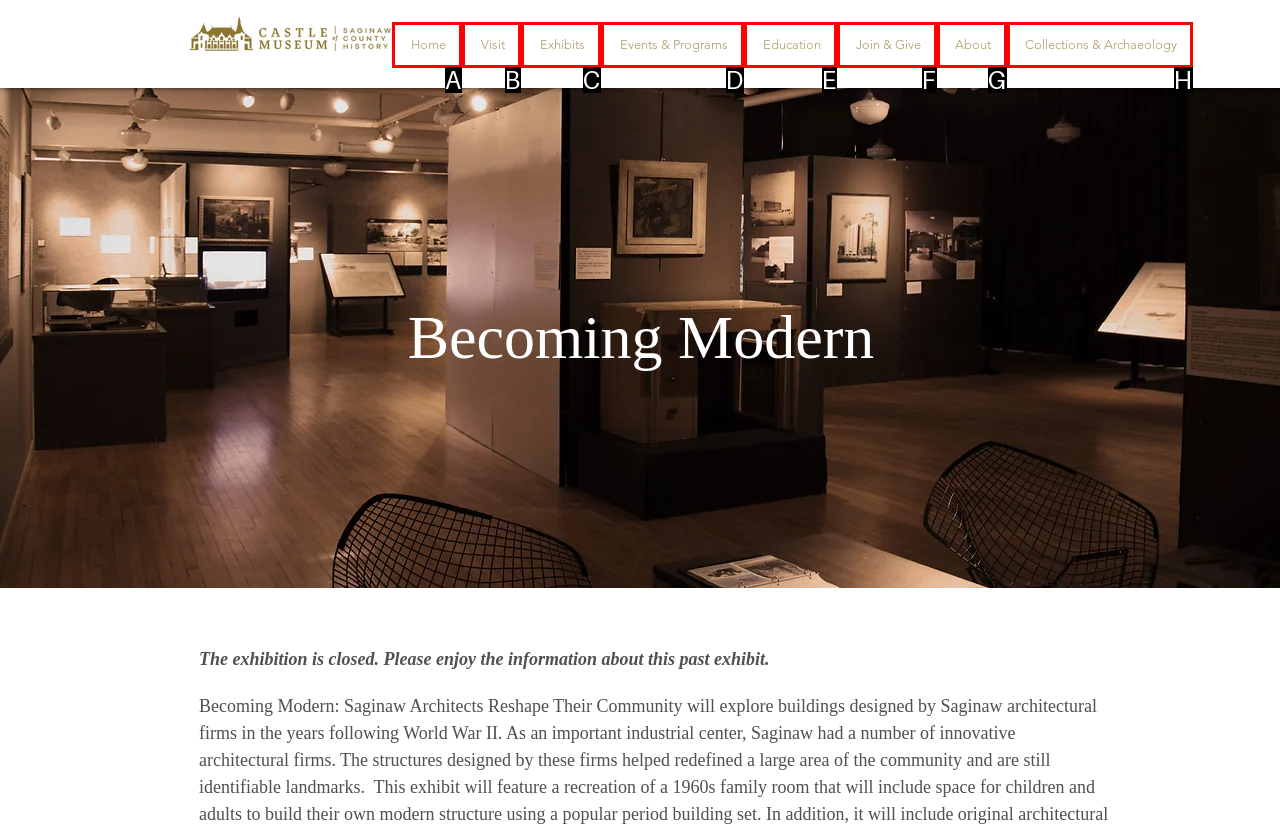From the given choices, determine which HTML element matches the description: Home. Reply with the appropriate letter.

A